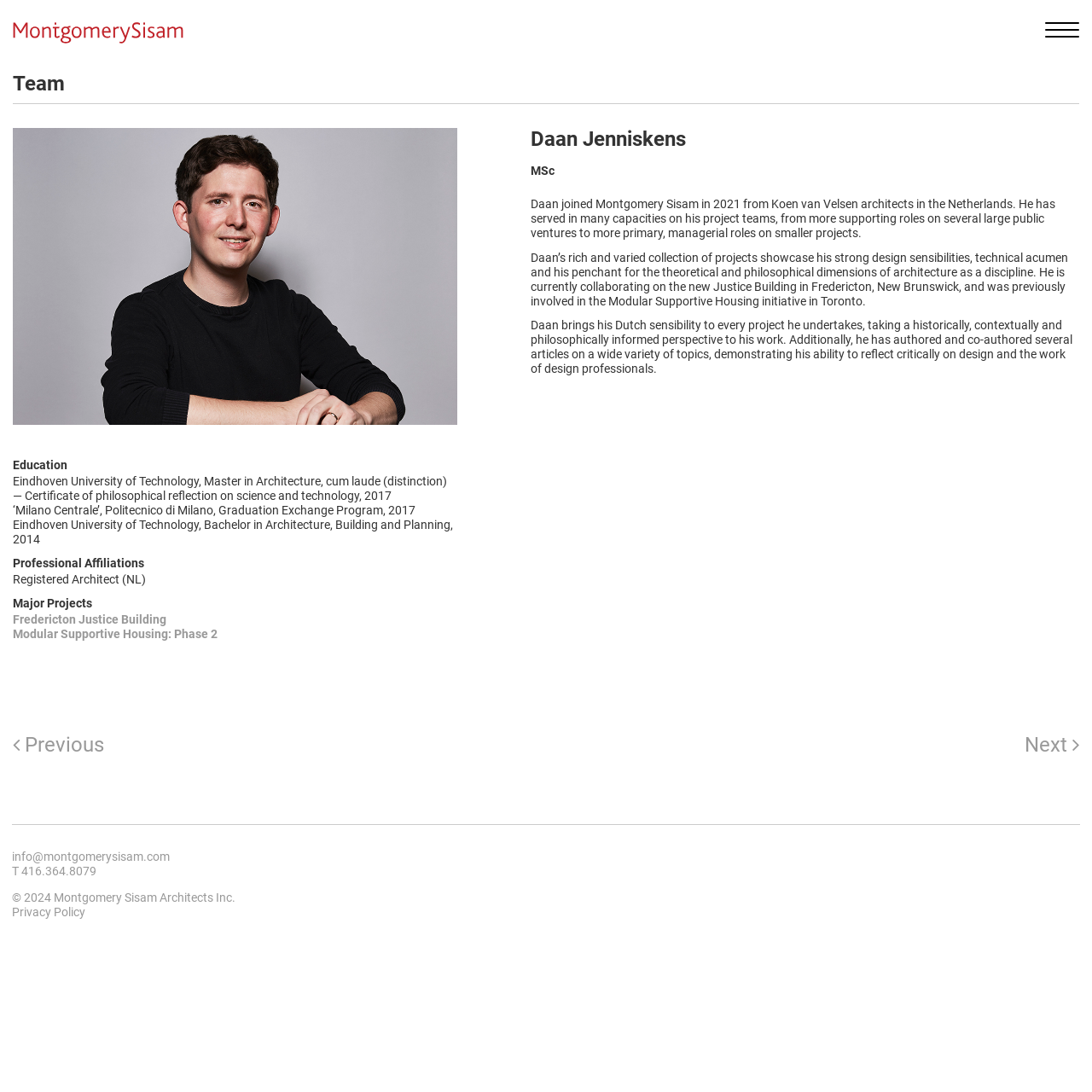Please give a succinct answer using a single word or phrase:
What is the name of the person described on this webpage?

Daan Jenniskens